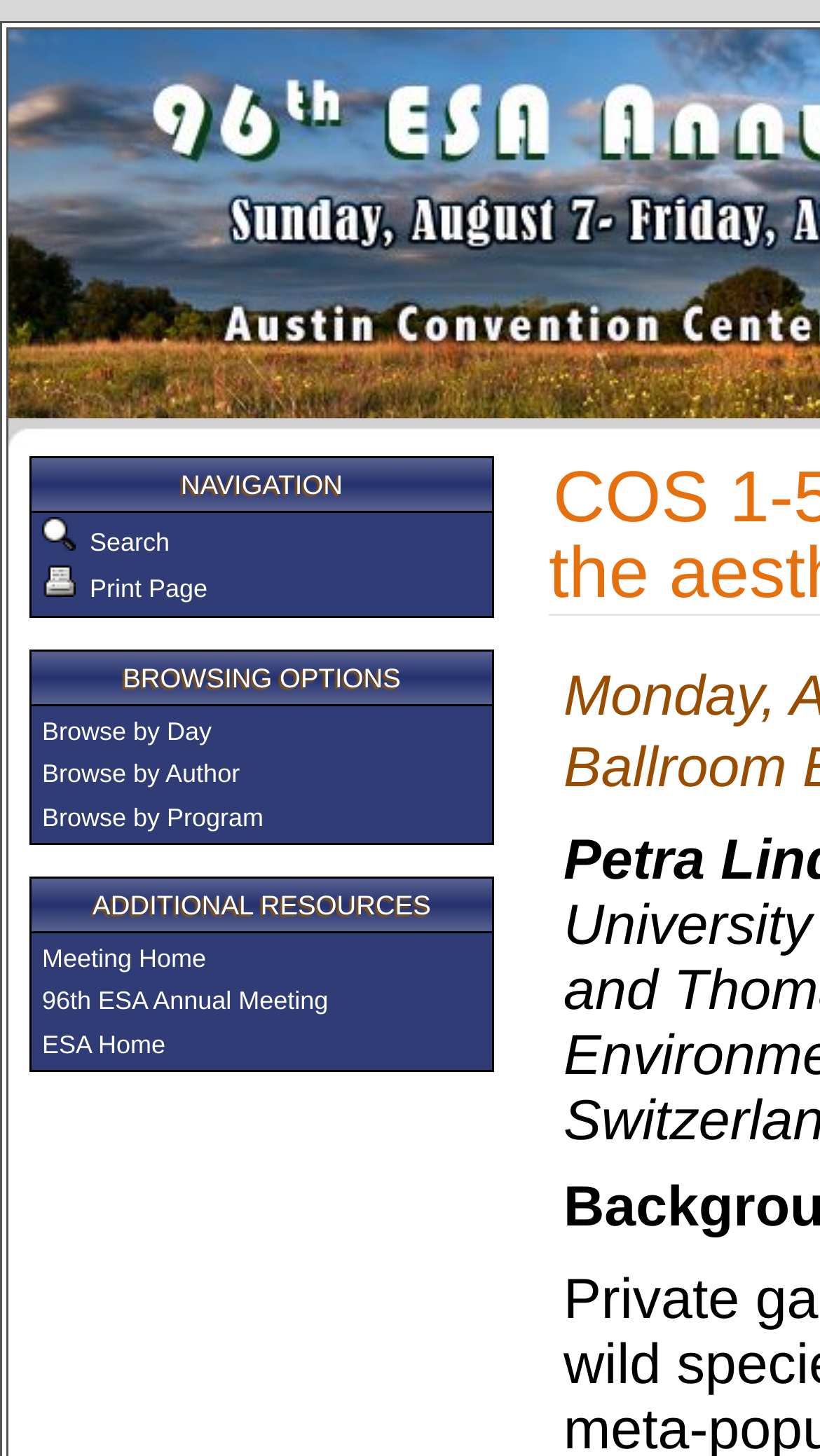Show the bounding box coordinates of the region that should be clicked to follow the instruction: "browse by day."

[0.051, 0.492, 0.258, 0.512]